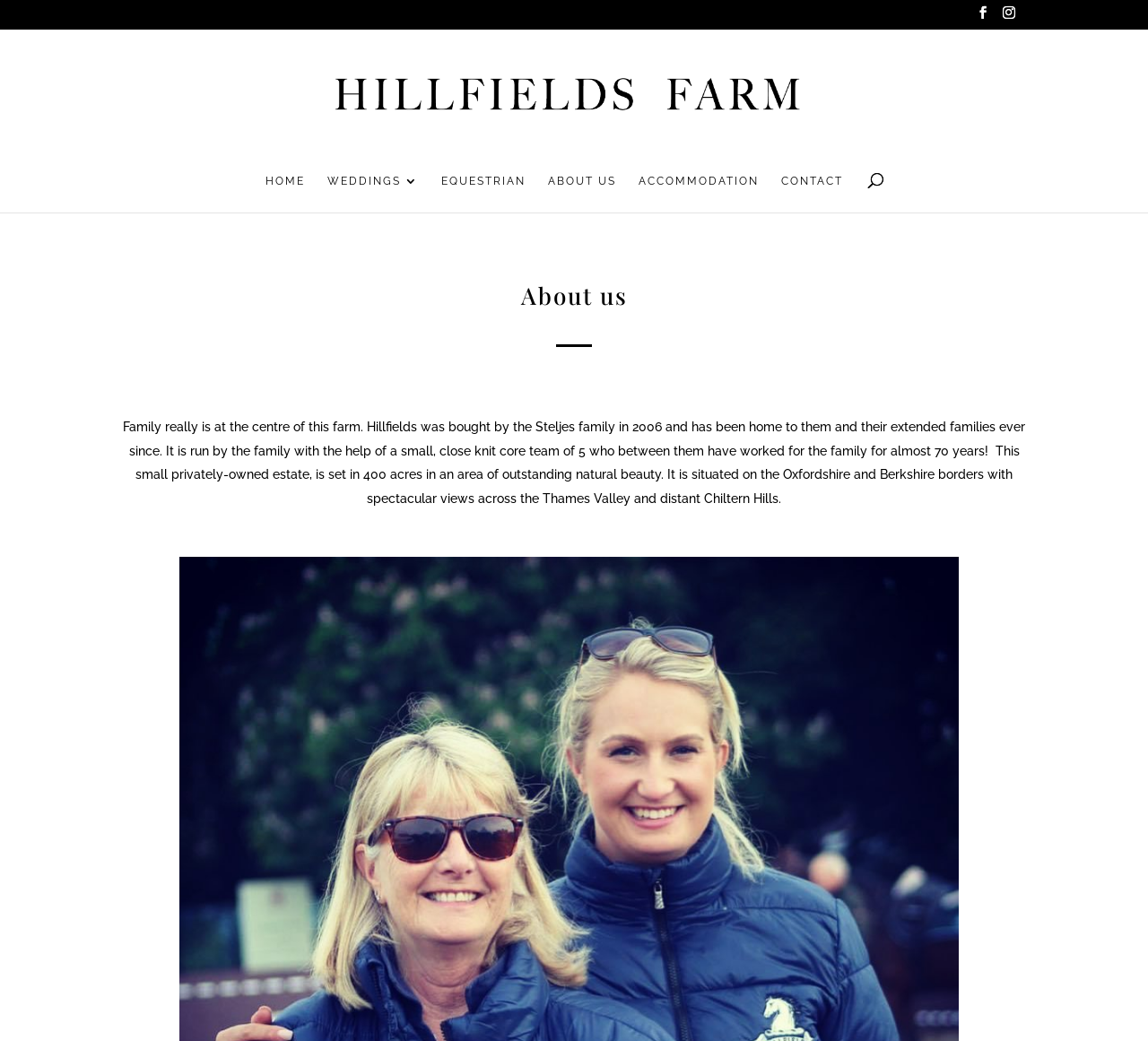Please identify the bounding box coordinates of the element that needs to be clicked to perform the following instruction: "Go to the HOME page".

[0.231, 0.168, 0.265, 0.204]